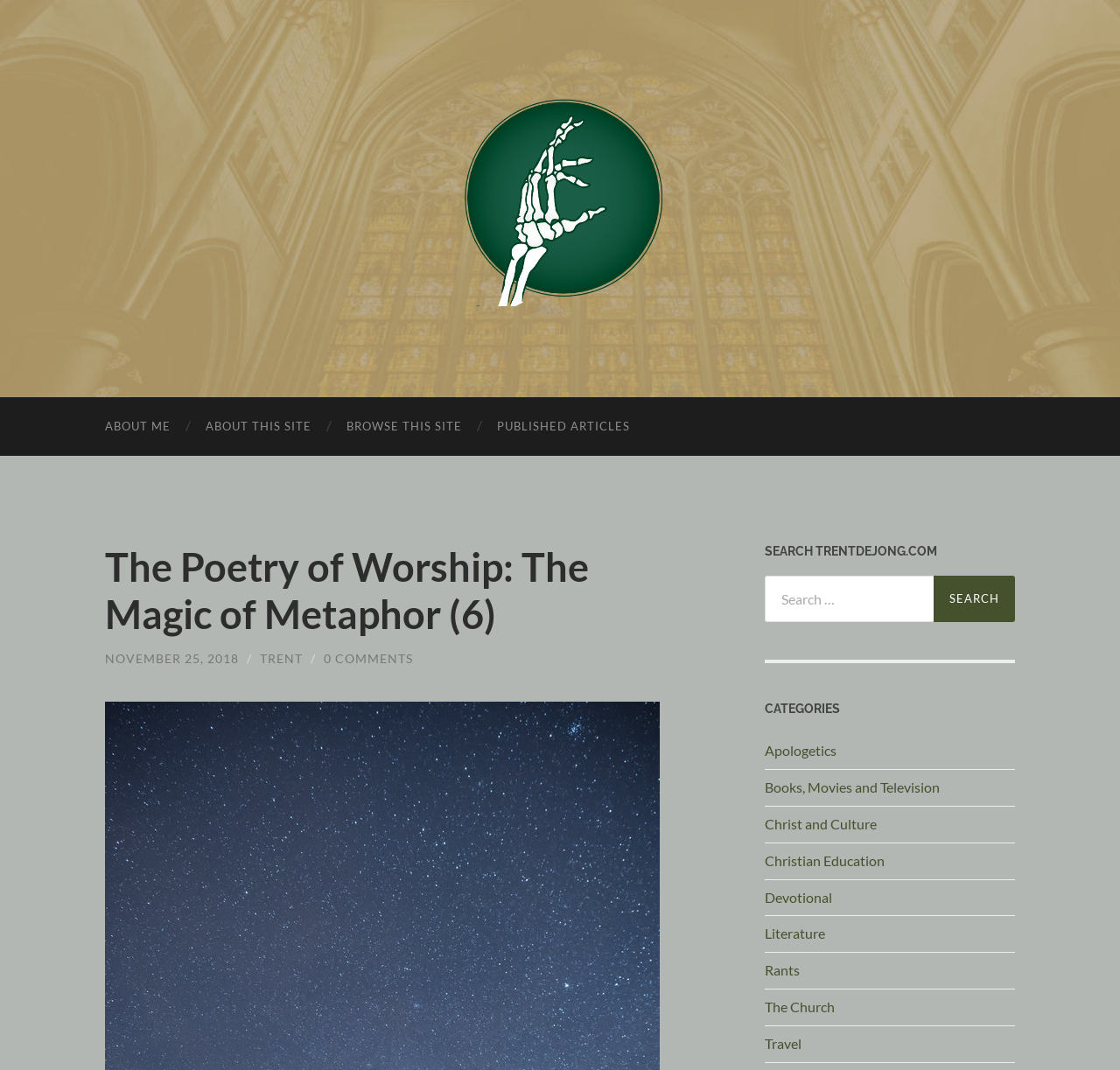Please mark the clickable region by giving the bounding box coordinates needed to complete this instruction: "Click on the link to view the interactive map".

None